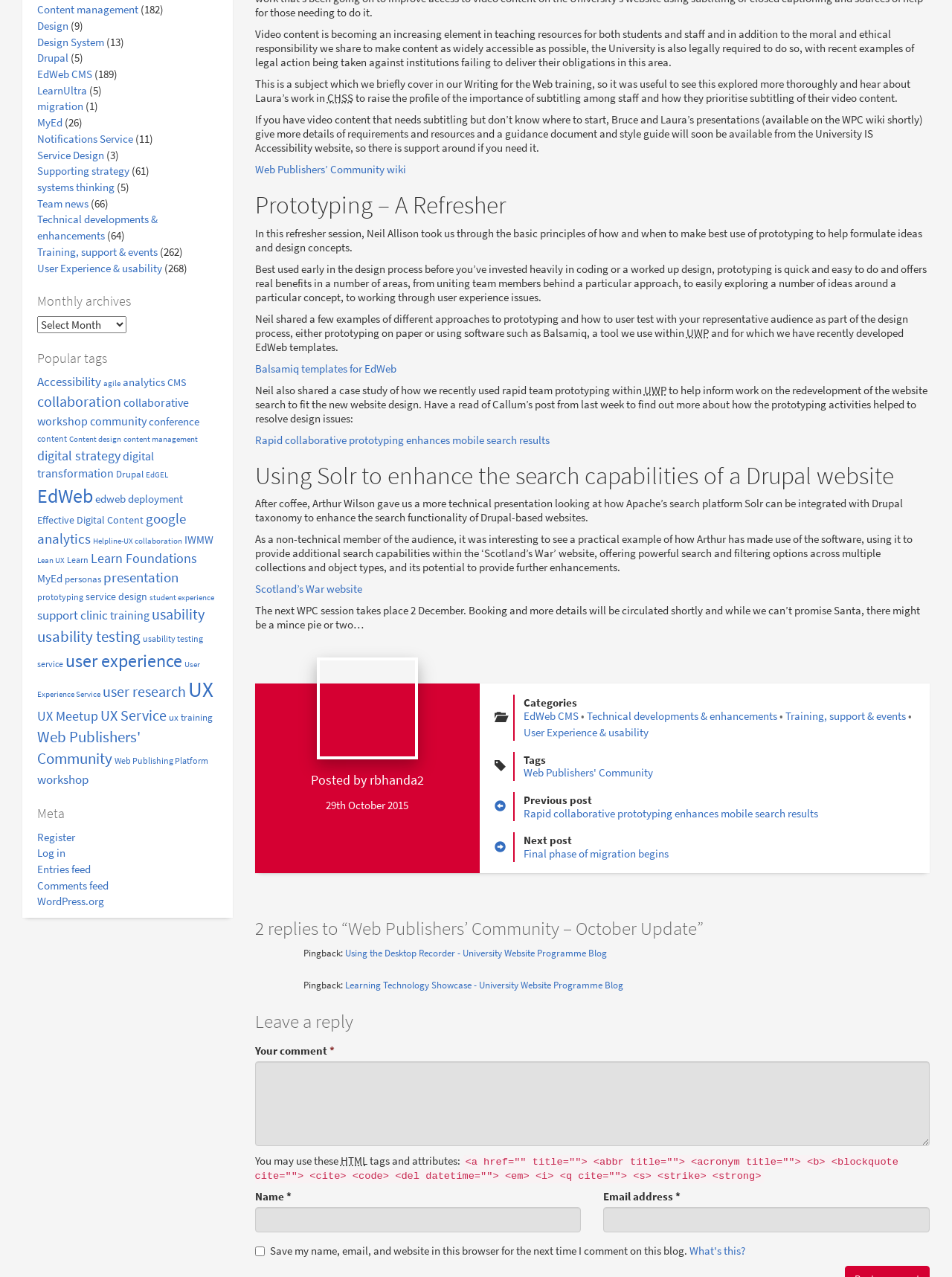Locate the bounding box of the user interface element based on this description: "Balsamiq templates for EdWeb".

[0.268, 0.283, 0.416, 0.294]